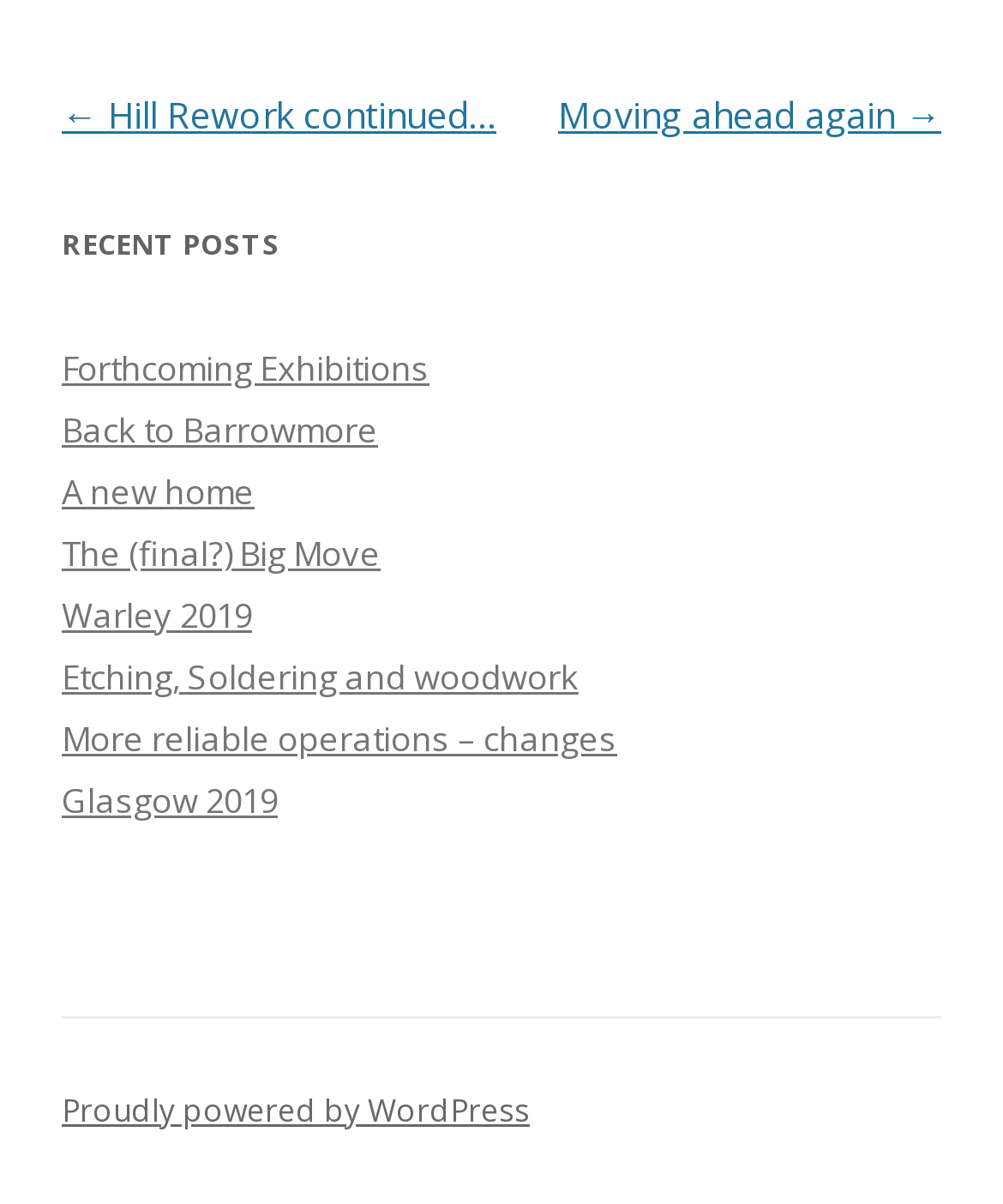What is the text of the first link on the page?
Using the information from the image, provide a comprehensive answer to the question.

I looked at the first link on the page, which is located above the 'RECENT POSTS' section, and found that its text is '← Hill Rework continued…'.